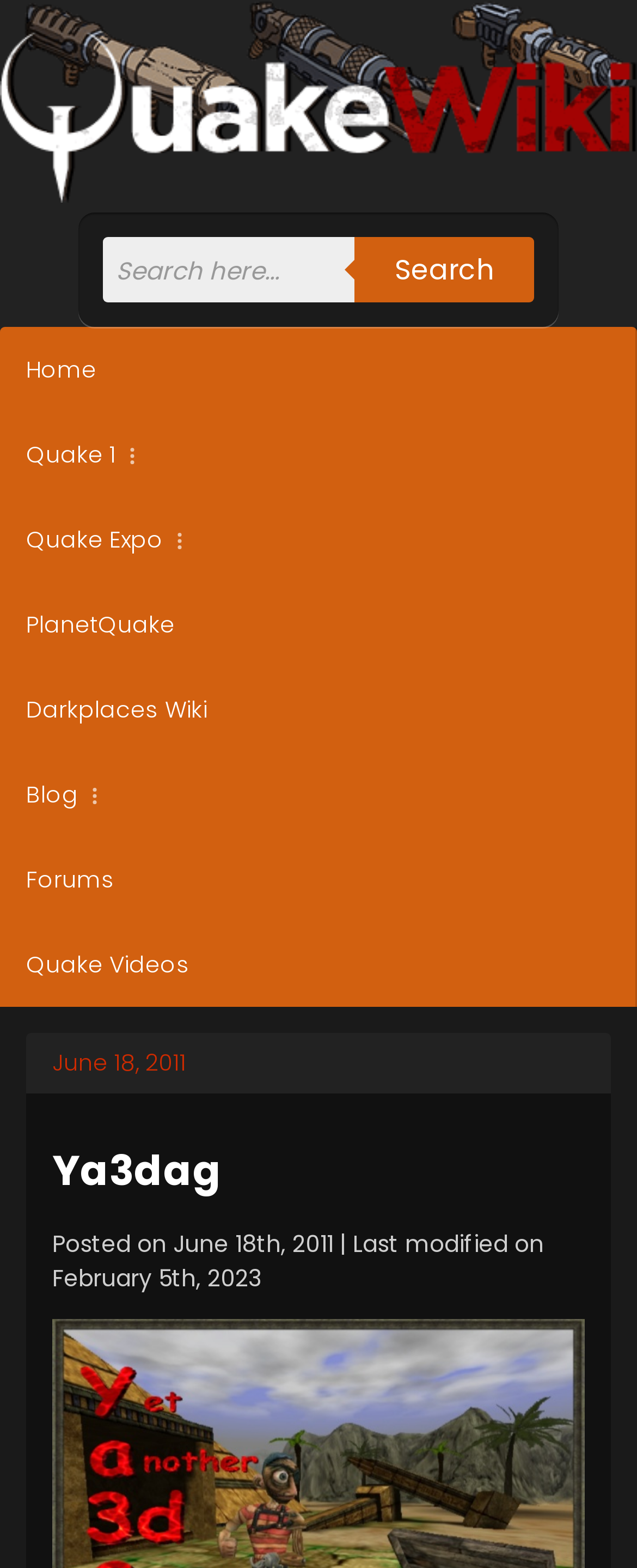Please determine the bounding box of the UI element that matches this description: parent_node: Search name="s" placeholder="Search here...". The coordinates should be given as (top-left x, top-left y, bottom-right x, bottom-right y), with all values between 0 and 1.

[0.162, 0.151, 0.556, 0.193]